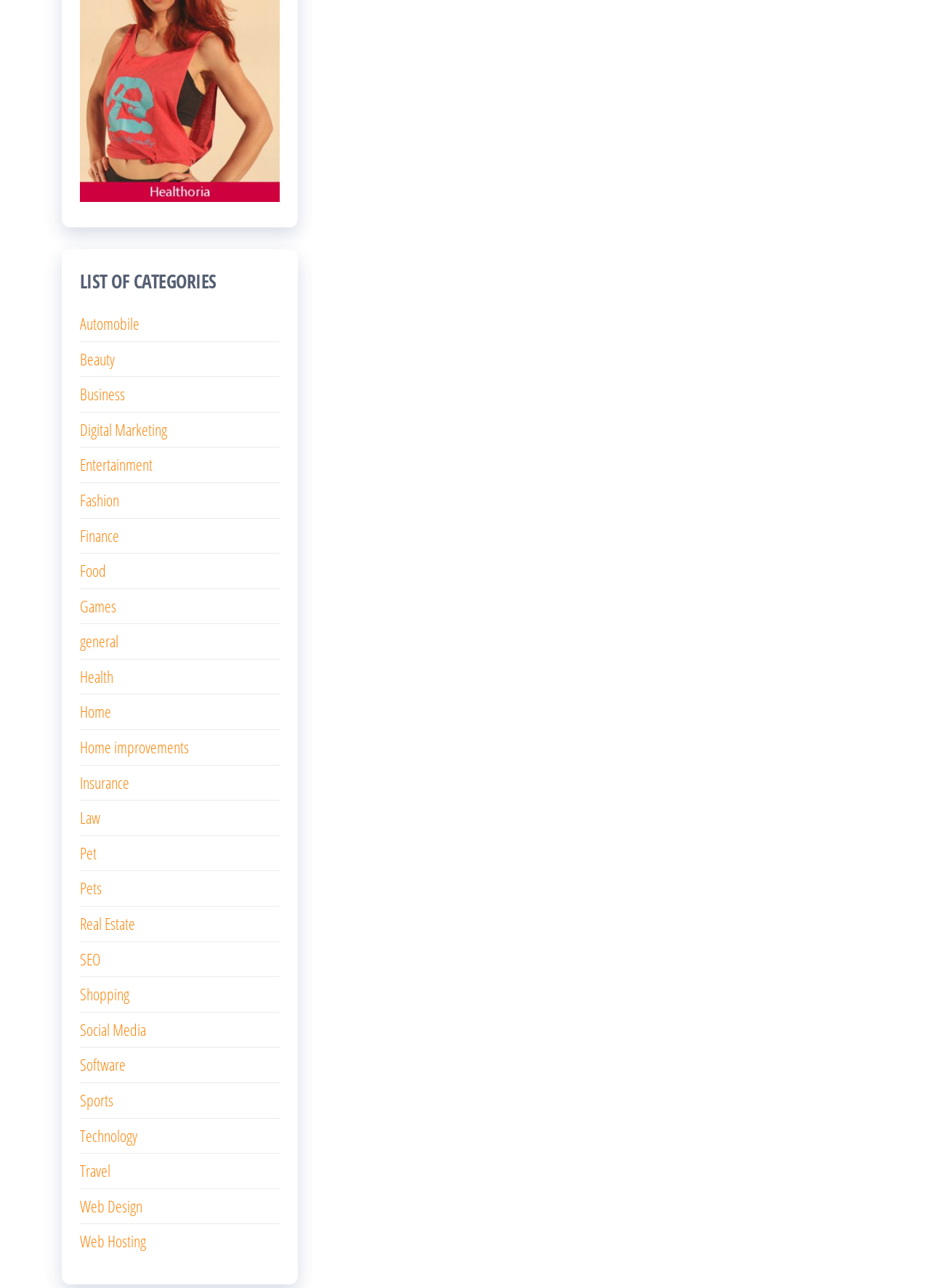How many categories are listed?
Based on the screenshot, respond with a single word or phrase.

24